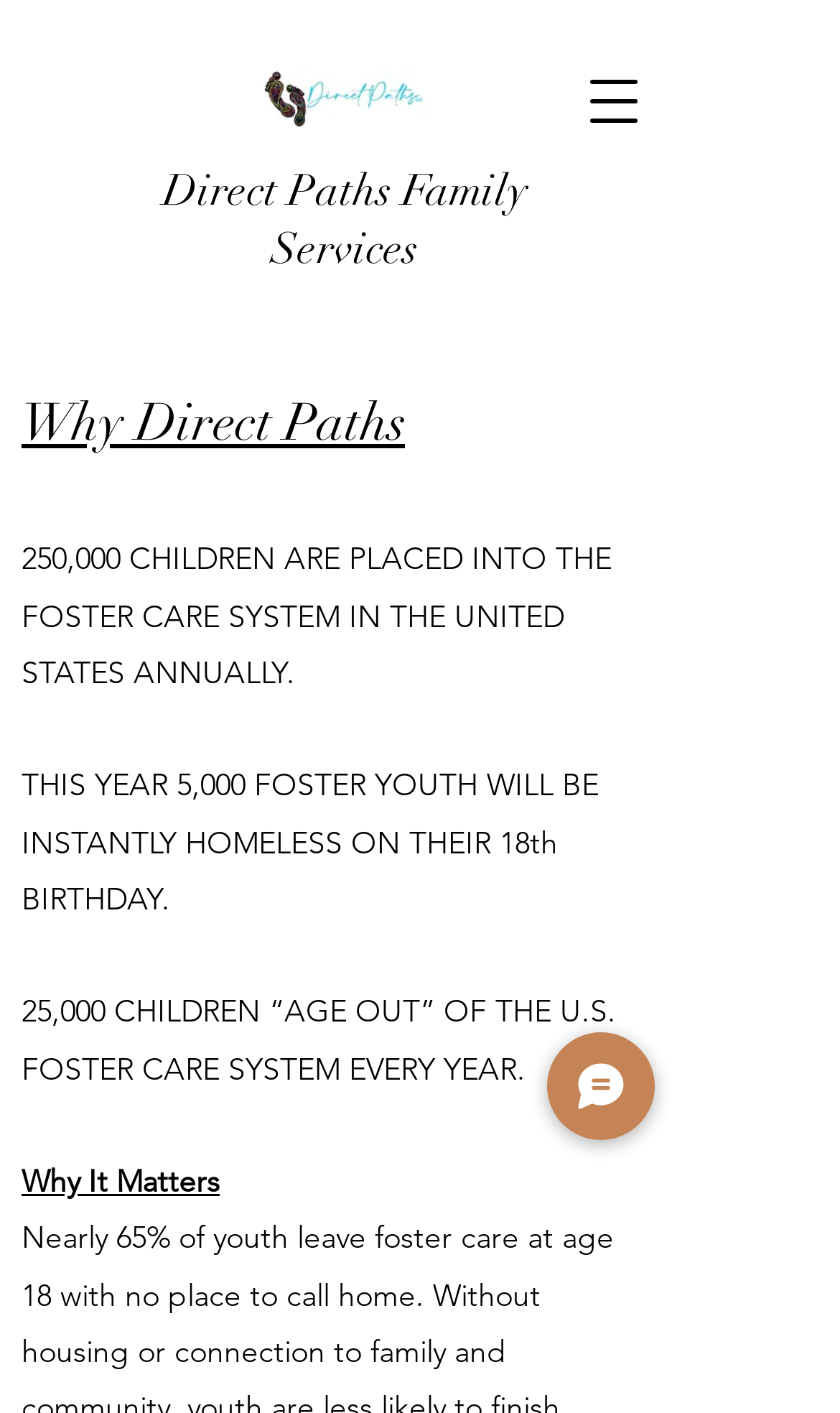Highlight the bounding box of the UI element that corresponds to this description: "Chat".

[0.651, 0.731, 0.779, 0.807]